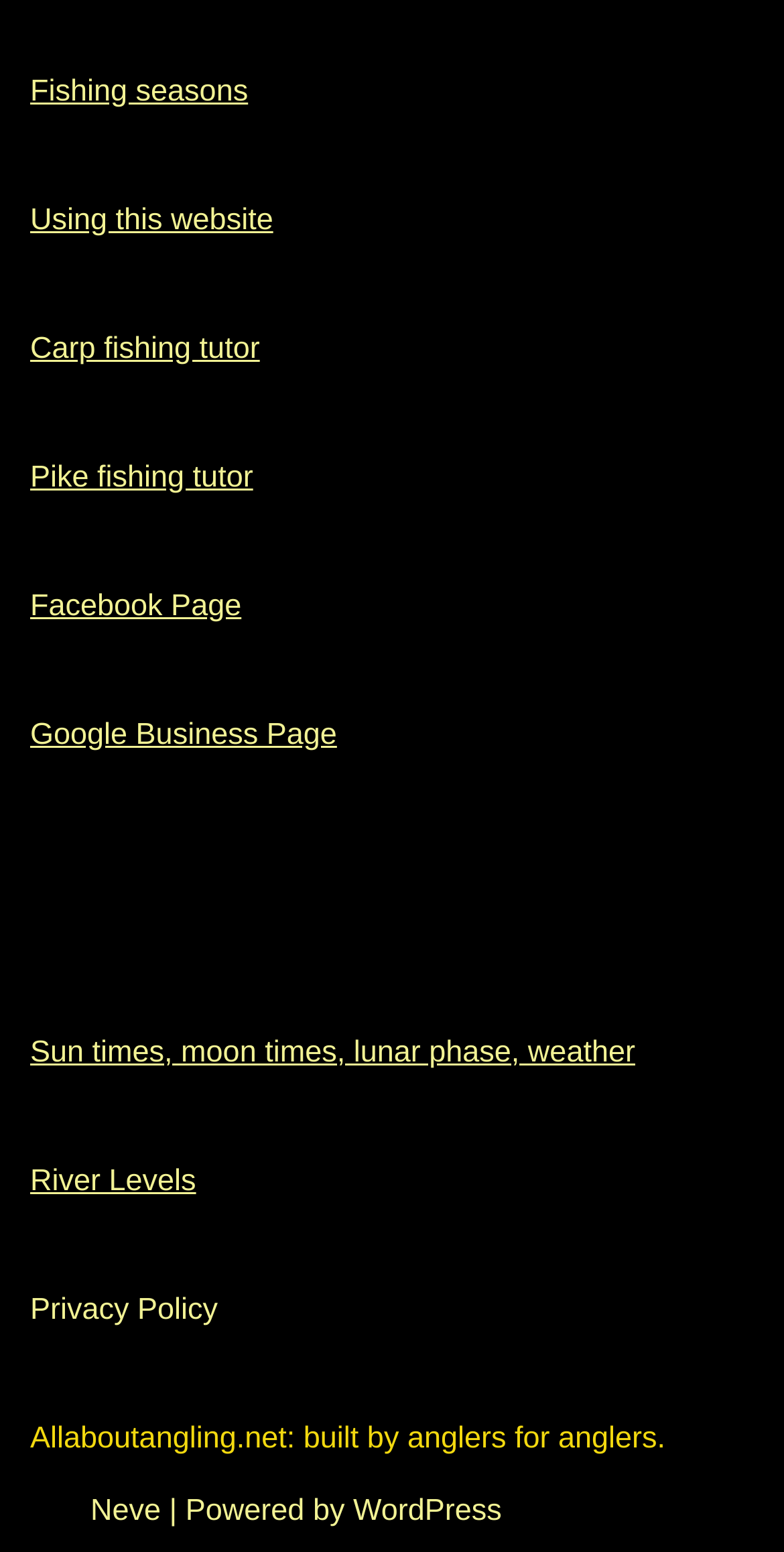Provide your answer in one word or a succinct phrase for the question: 
What is the name of the website?

Allaboutangling.net